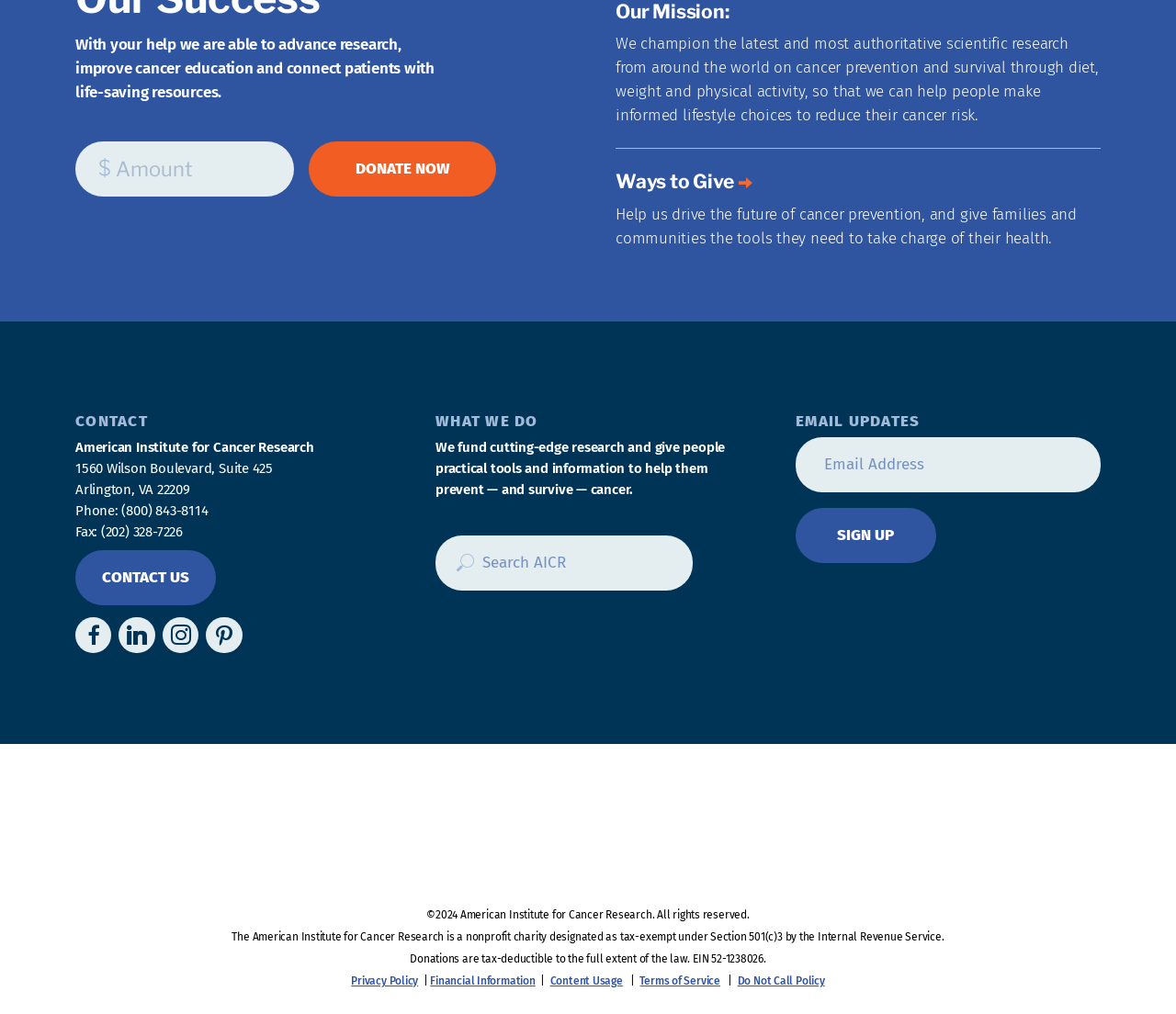Please provide a short answer using a single word or phrase for the question:
What is the purpose of the textbox?

Donation amount